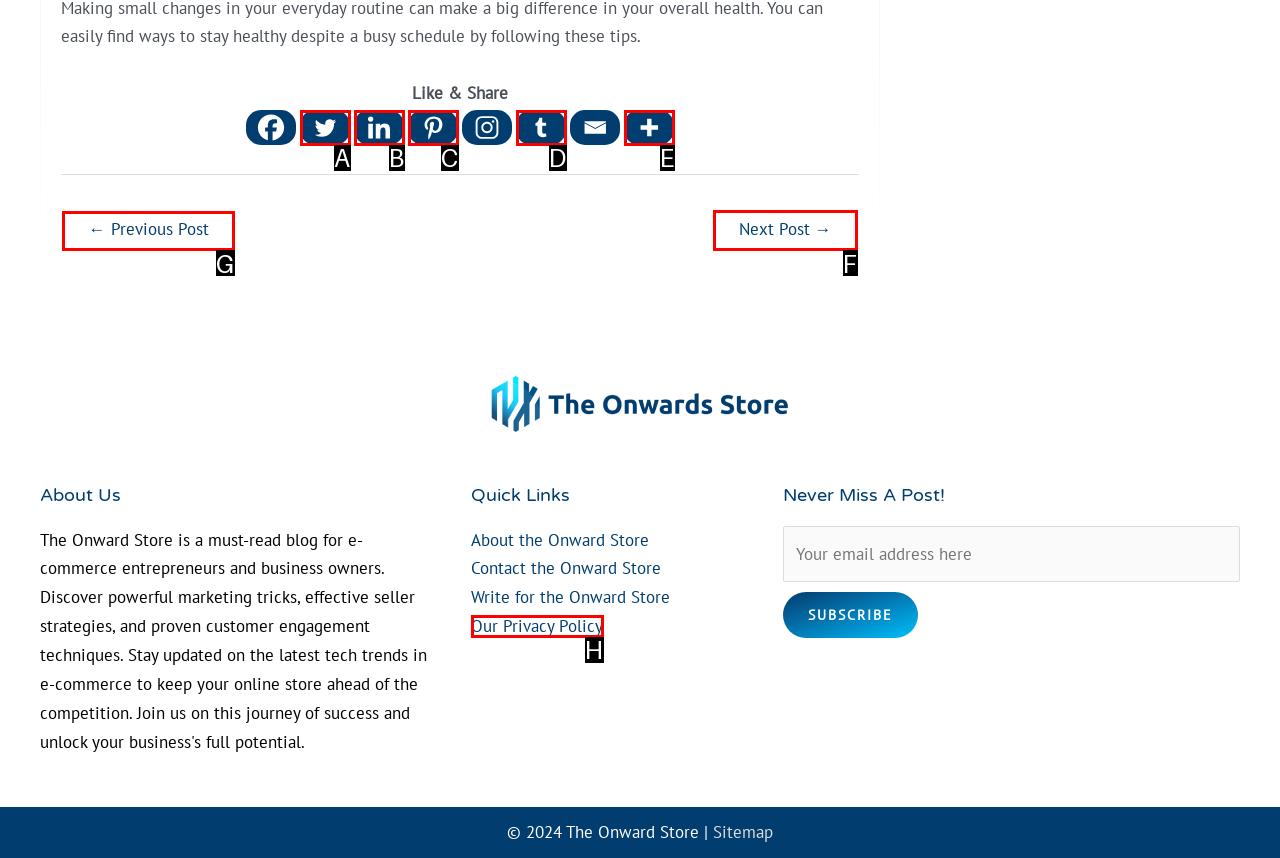Select the correct HTML element to complete the following task: Visit previous post
Provide the letter of the choice directly from the given options.

G